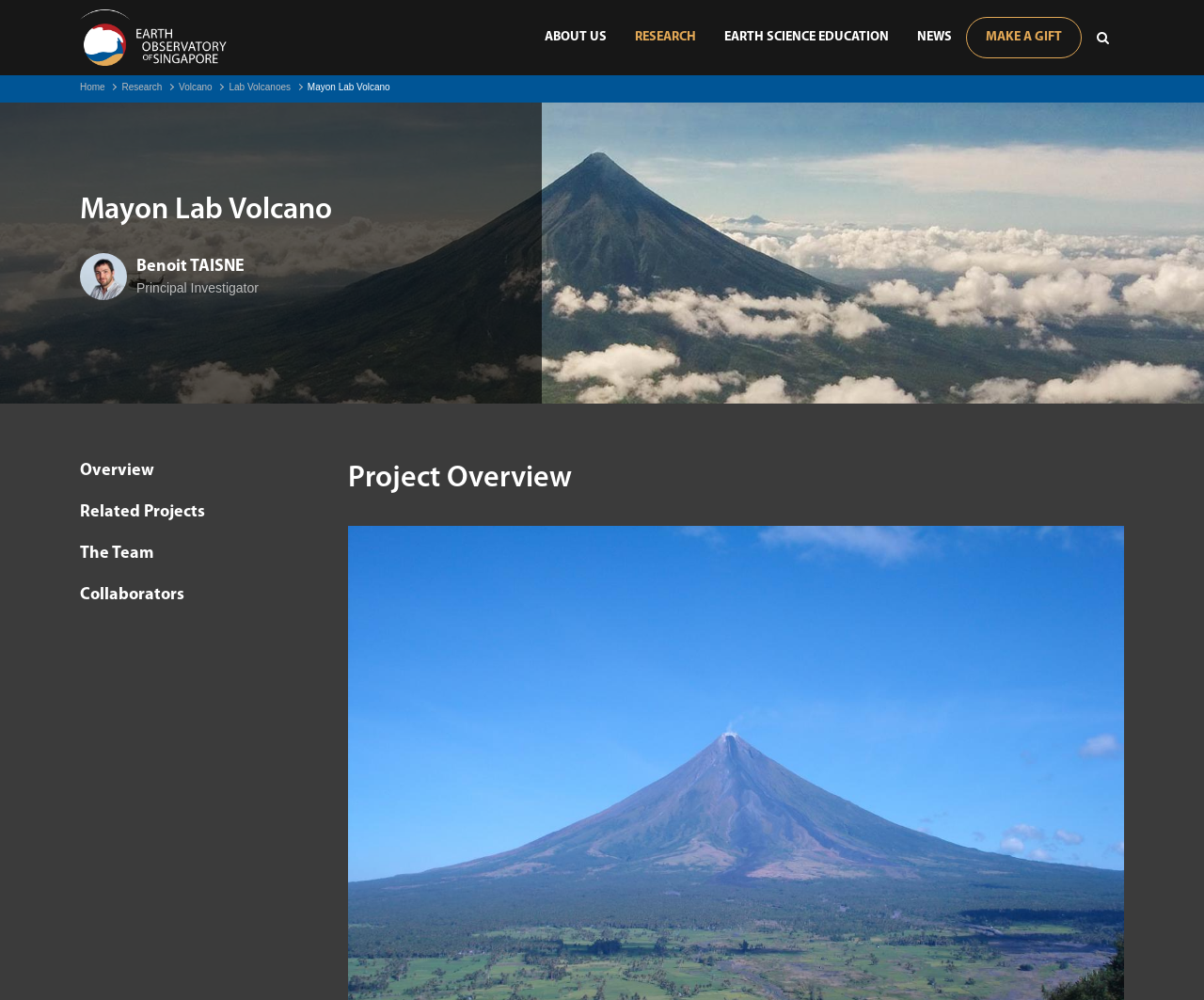How many main navigation links are there?
Respond with a short answer, either a single word or a phrase, based on the image.

5